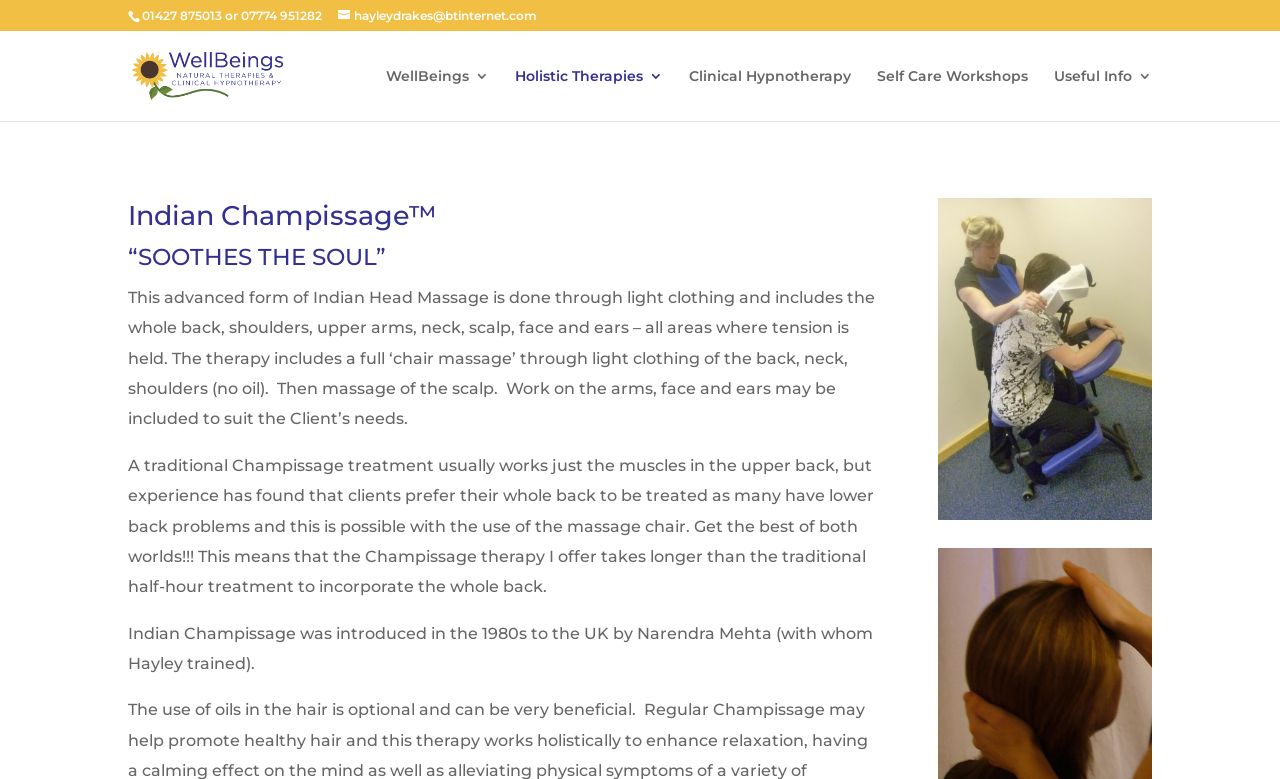Create a detailed description of the webpage's content and layout.

The webpage is about Hayley Drakes, a holistic therapist, and her Indian Champissage therapy. At the top, there is a section with contact information, including a phone number and an email address. Below this, there is a prominent link to Hayley Drakes' profile, accompanied by an image. 

To the right of this section, there are five links: WellBeings 3, Holistic Therapies 3, Clinical Hypnotherapy, Self Care Workshops, and Useful Info 3. These links are aligned horizontally and are positioned near the top of the page.

The main content of the webpage is divided into sections. The first section has a heading "Indian Champissage™" and a subheading "“SOOTHES THE SOUL”". Below this, there is a detailed description of the Indian Champissage therapy, explaining the process and benefits of the treatment. This text is divided into three paragraphs.

On the right side of the page, there is a large image that takes up most of the vertical space. It is positioned below the links and above the main content.